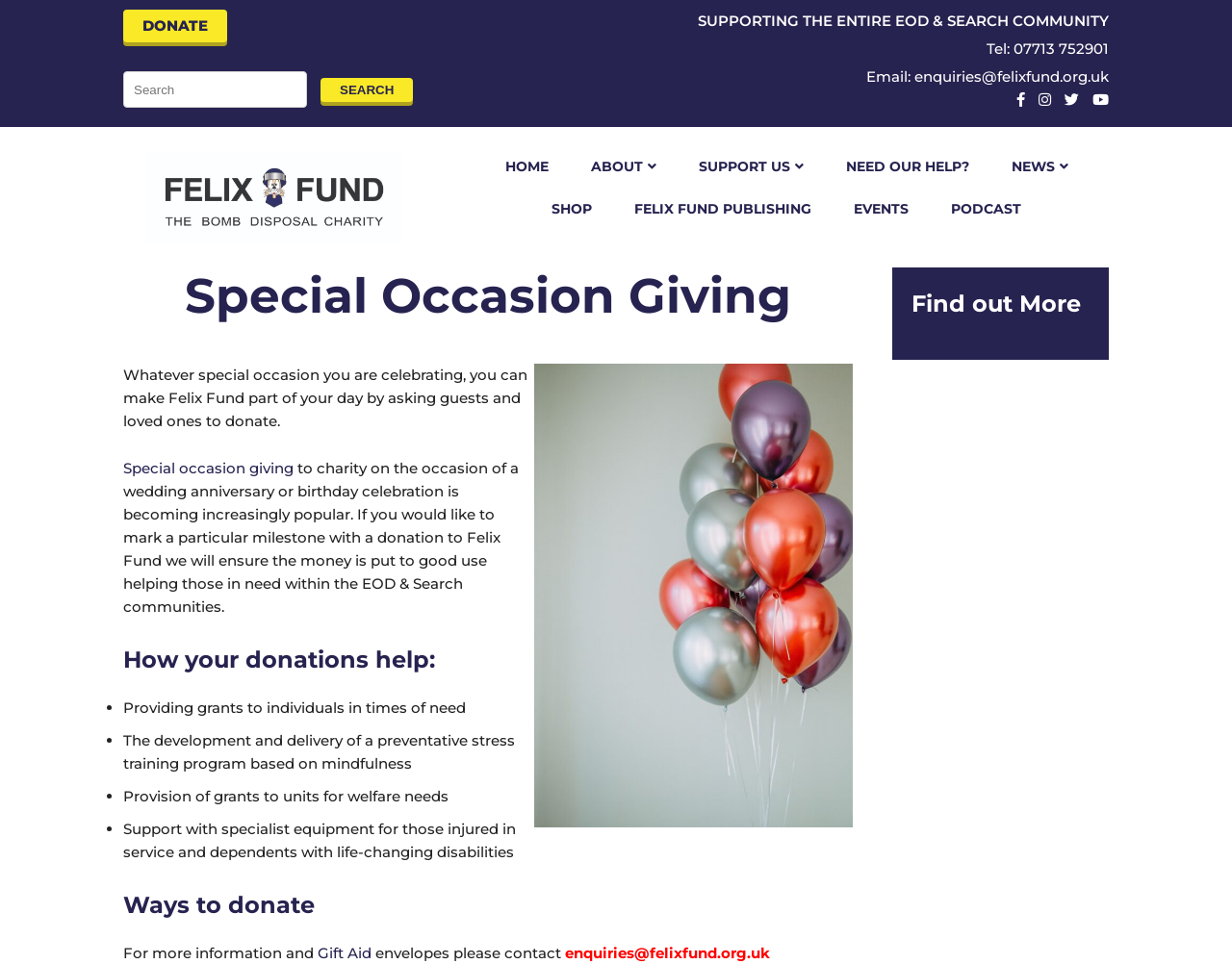Please locate the bounding box coordinates of the element that should be clicked to achieve the given instruction: "Search for something".

[0.26, 0.08, 0.335, 0.105]